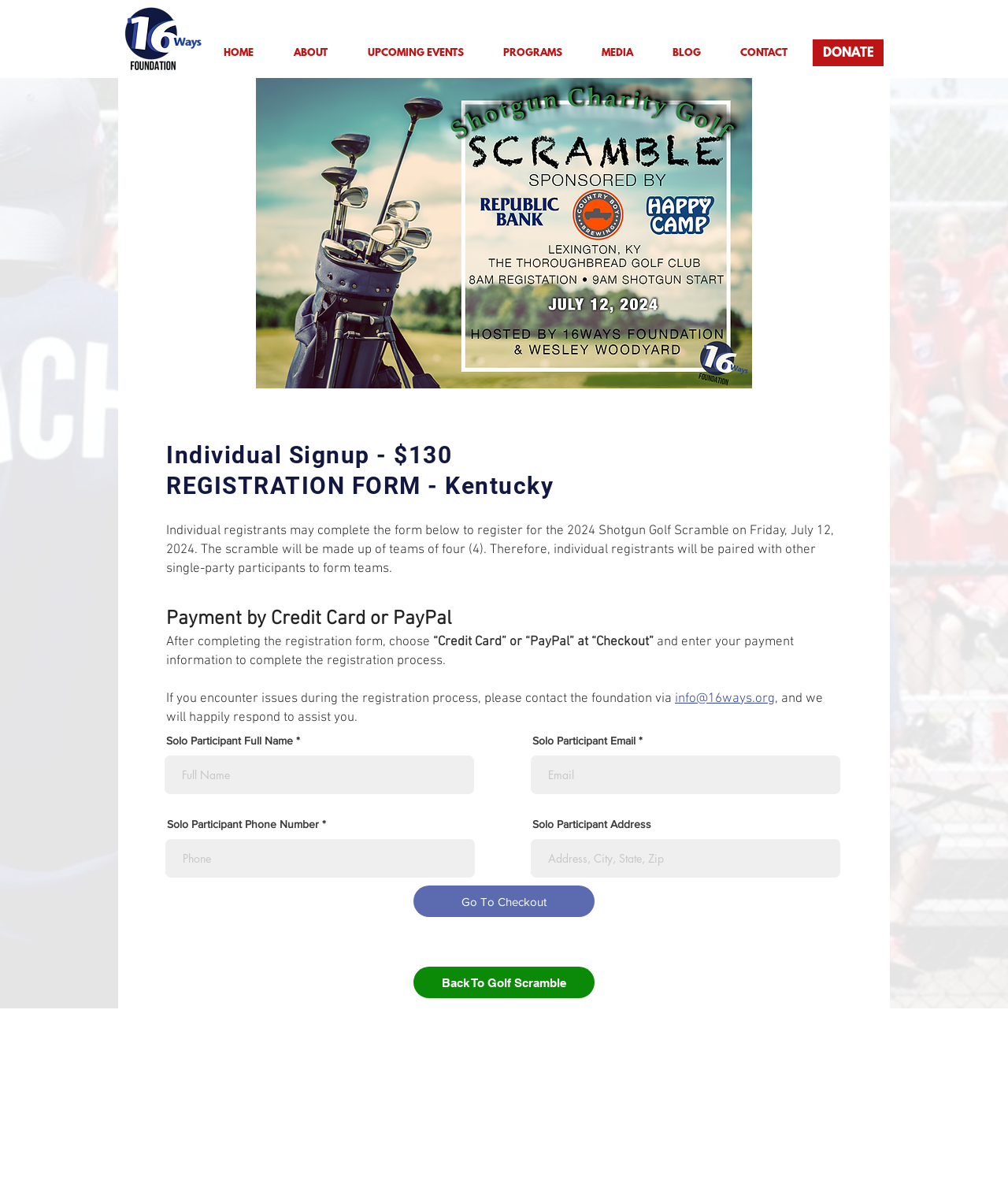Find the bounding box coordinates of the clickable area required to complete the following action: "Click on the 'CONTACT' link".

[0.715, 0.029, 0.801, 0.062]